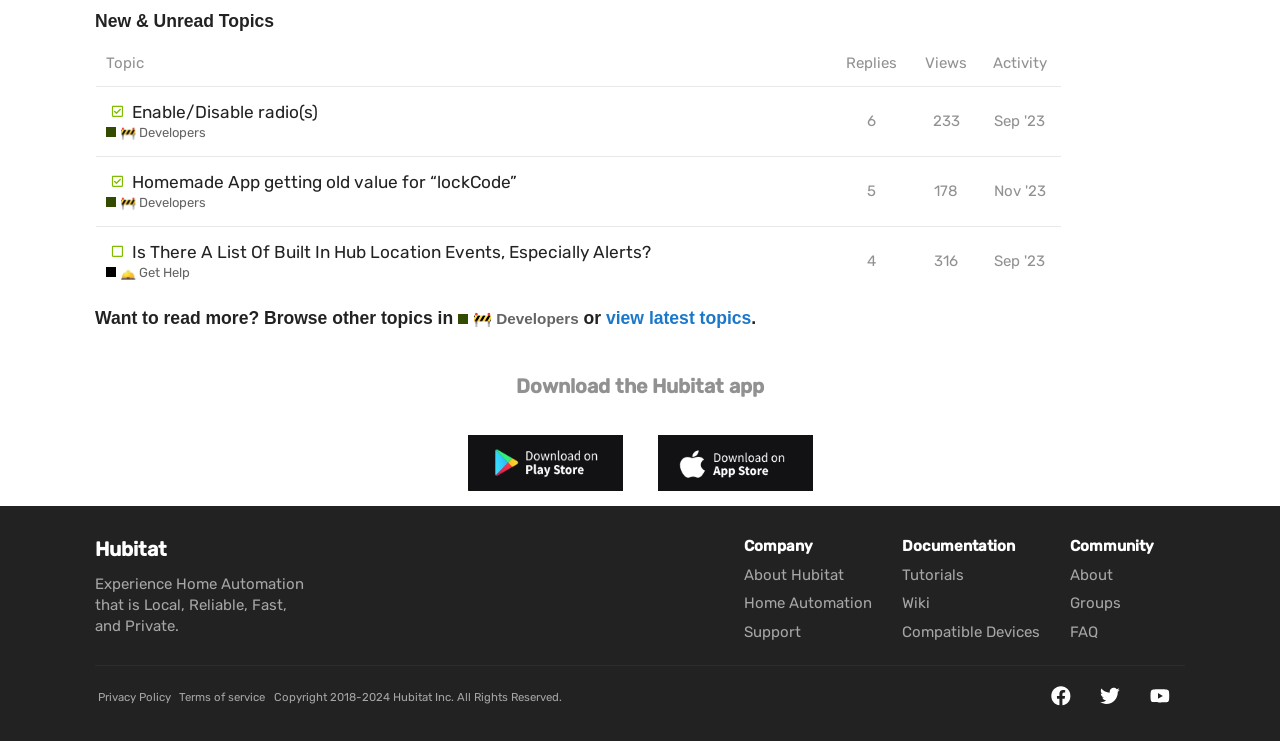Analyze the image and give a detailed response to the question:
What is the name of the community section?

I found the answer by looking at the section that says 'Get inspired!' and 'Learn new things!' and 'The latest news about the people you care about!' which seems to be a community section, and the title of this section is 'Hubitat'.